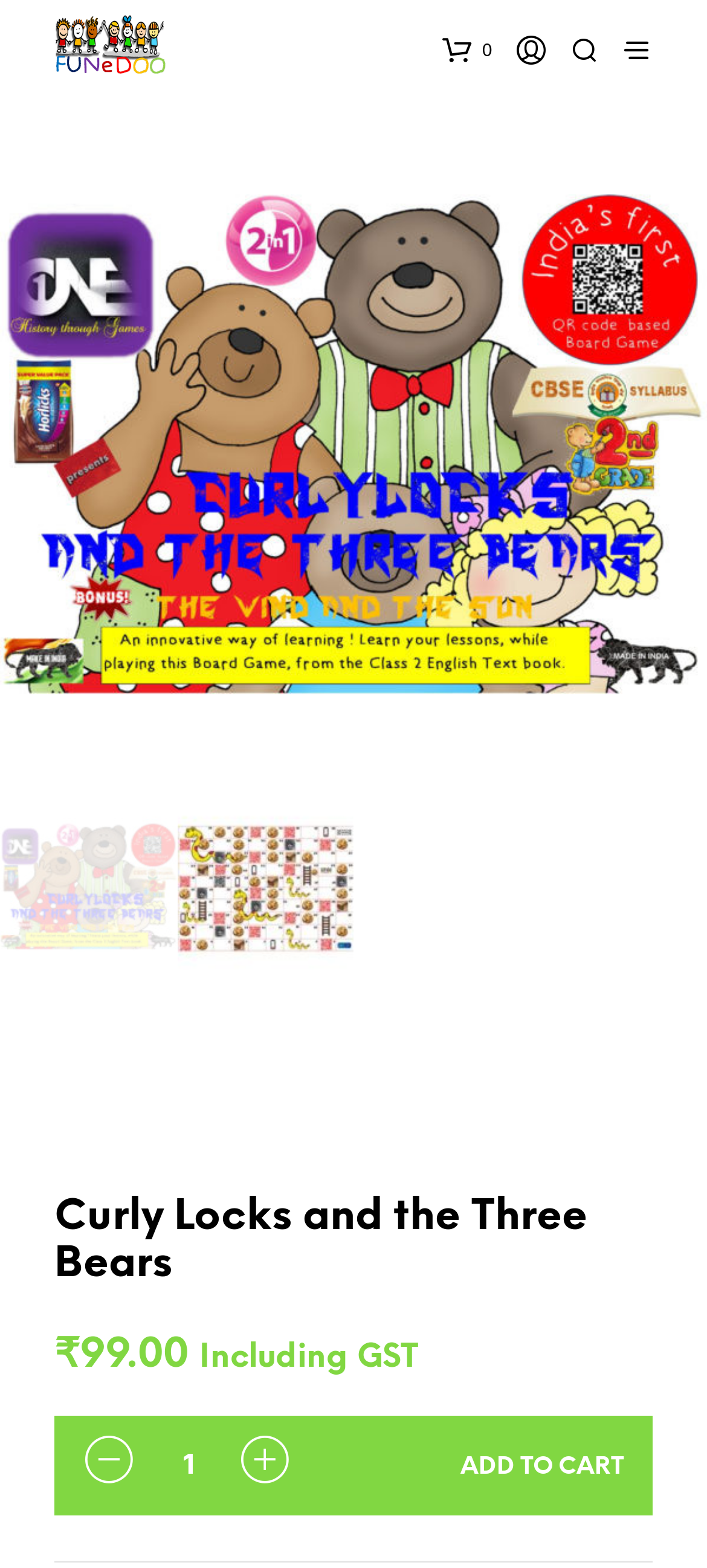What is the currency used for the product price?
Refer to the image and provide a one-word or short phrase answer.

₹